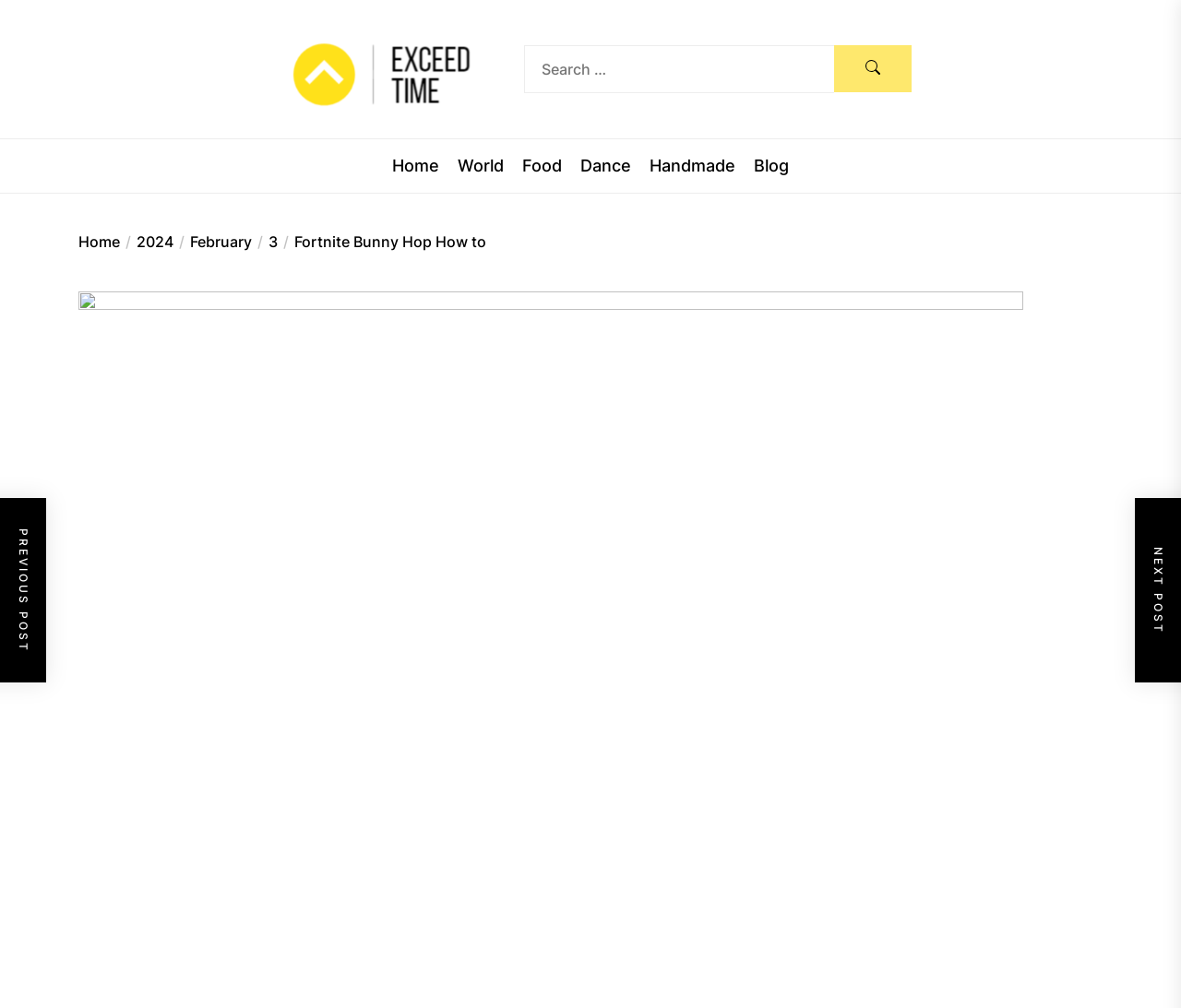Specify the bounding box coordinates of the area that needs to be clicked to achieve the following instruction: "Go to 'Home' page".

None